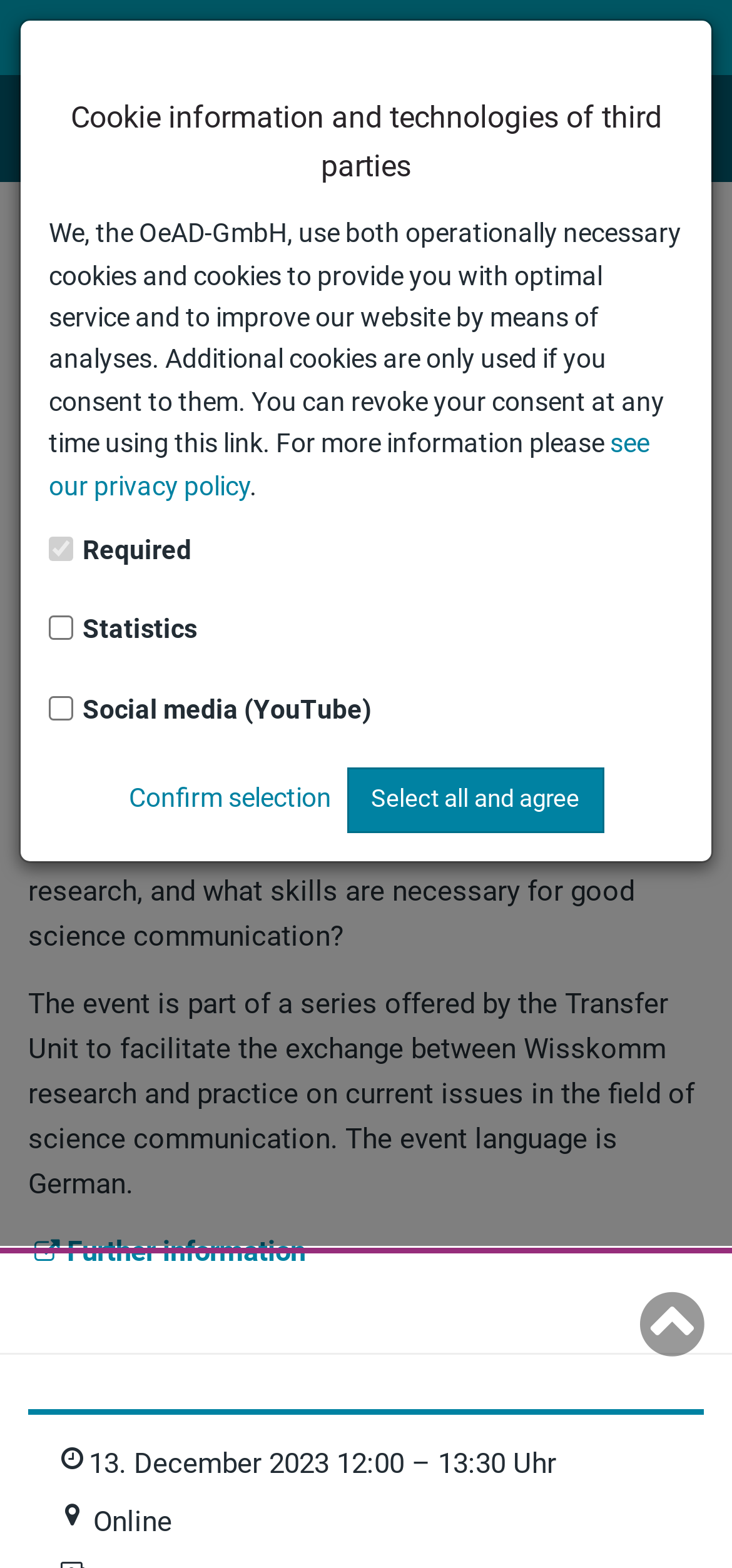Determine the bounding box for the UI element as described: "parent_node: Social media (YouTube) name="allow-social-media"". The coordinates should be represented as four float numbers between 0 and 1, formatted as [left, top, right, bottom].

[0.067, 0.444, 0.1, 0.459]